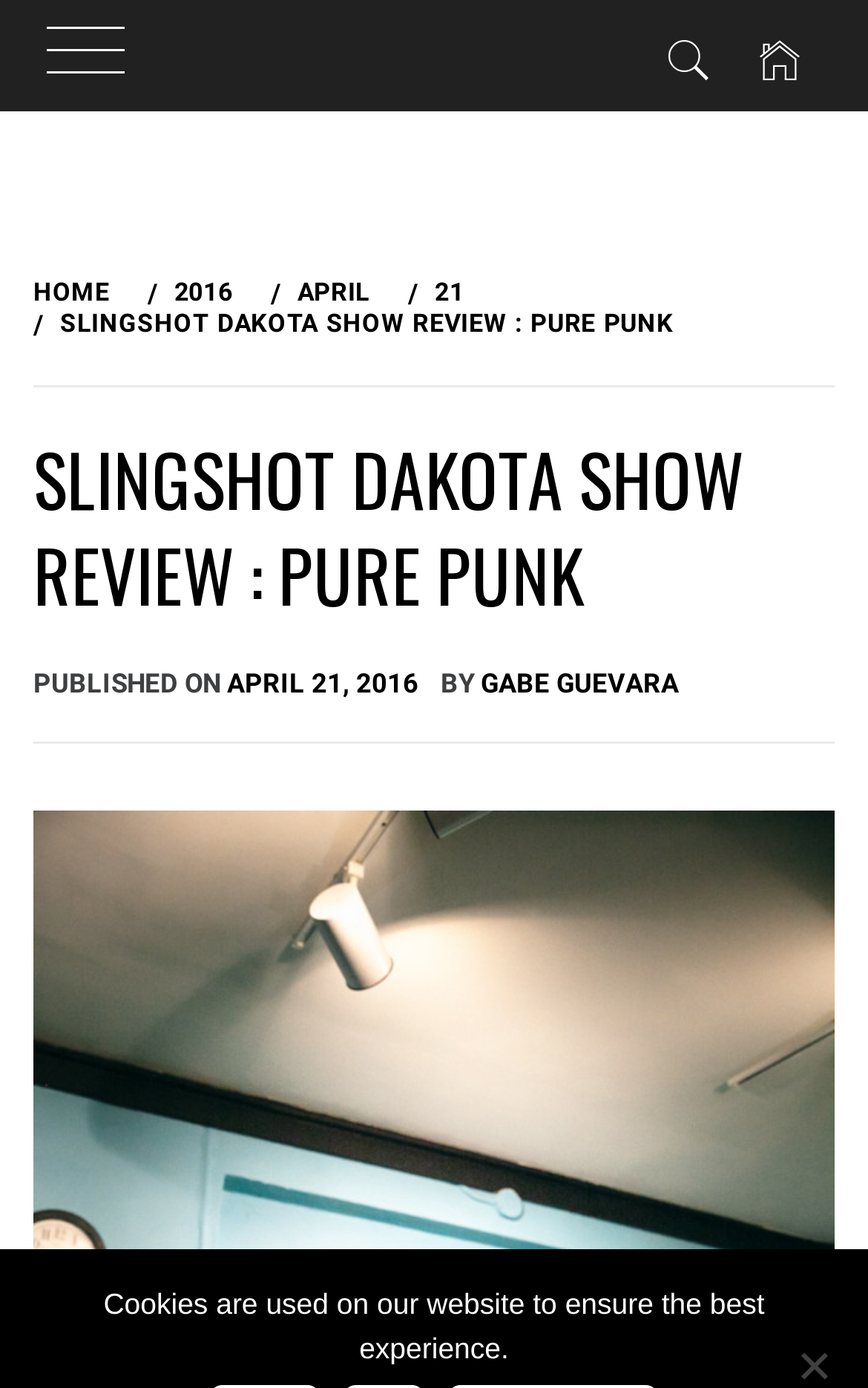Given the description: "Gabe Guevara", determine the bounding box coordinates of the UI element. The coordinates should be formatted as four float numbers between 0 and 1, [left, top, right, bottom].

[0.554, 0.481, 0.782, 0.503]